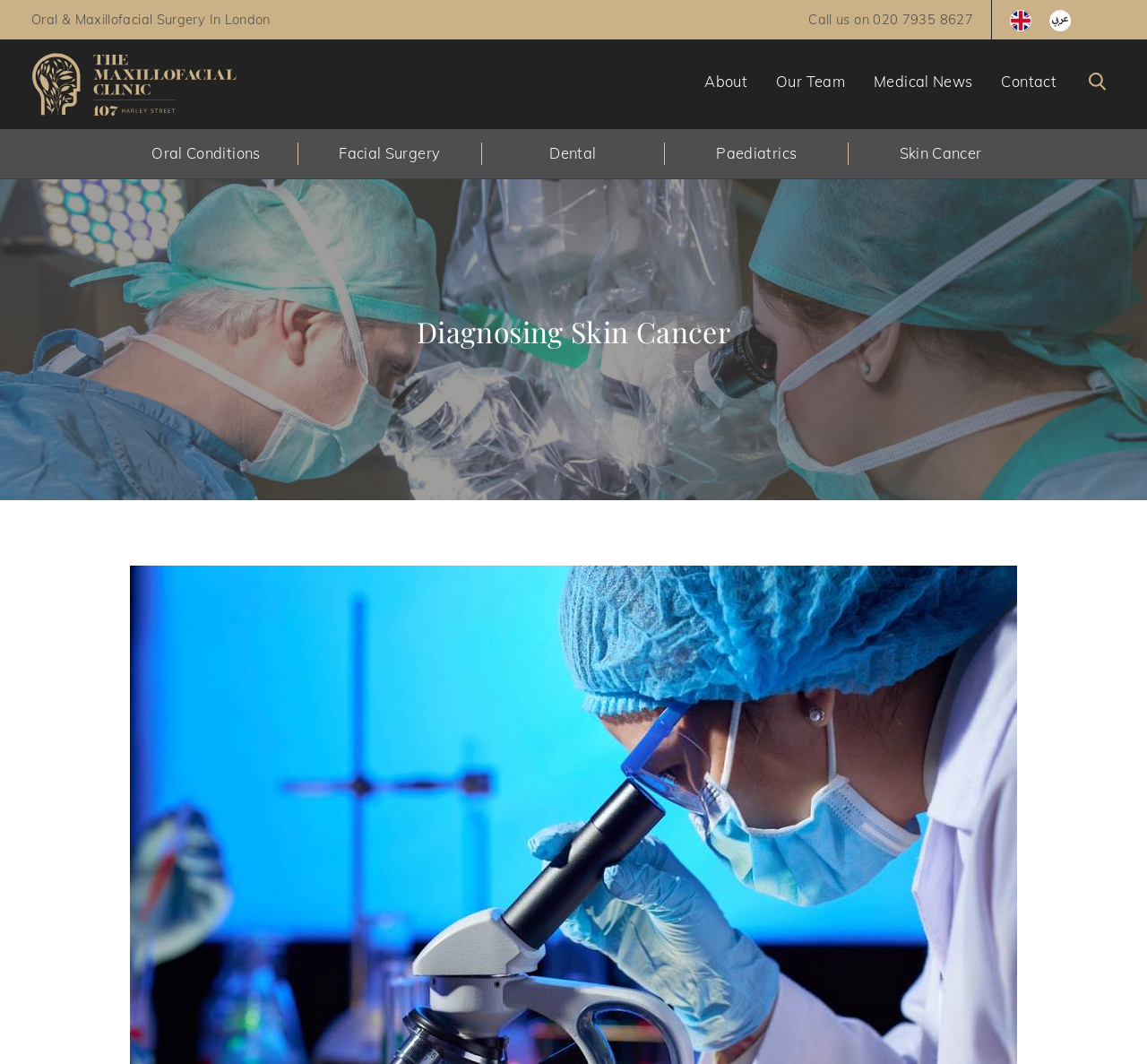Bounding box coordinates are specified in the format (top-left x, top-left y, bottom-right x, bottom-right y). All values are floating point numbers bounded between 0 and 1. Please provide the bounding box coordinate of the region this sentence describes: parent_node: Search name="s"

[0.027, 0.184, 0.881, 0.22]